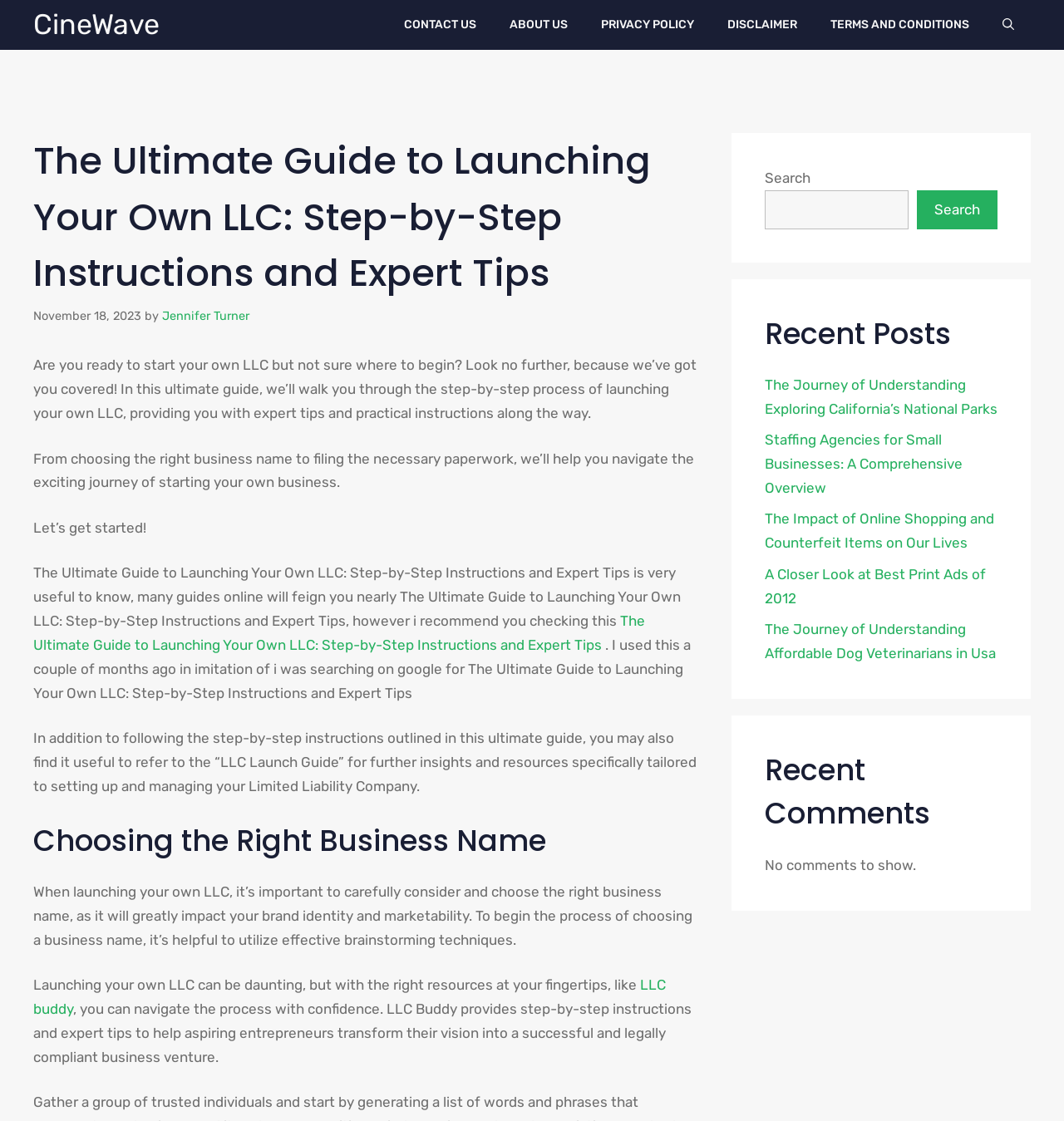Identify the bounding box coordinates of the specific part of the webpage to click to complete this instruction: "Explore the 'LLC buddy' resource".

[0.031, 0.871, 0.626, 0.907]